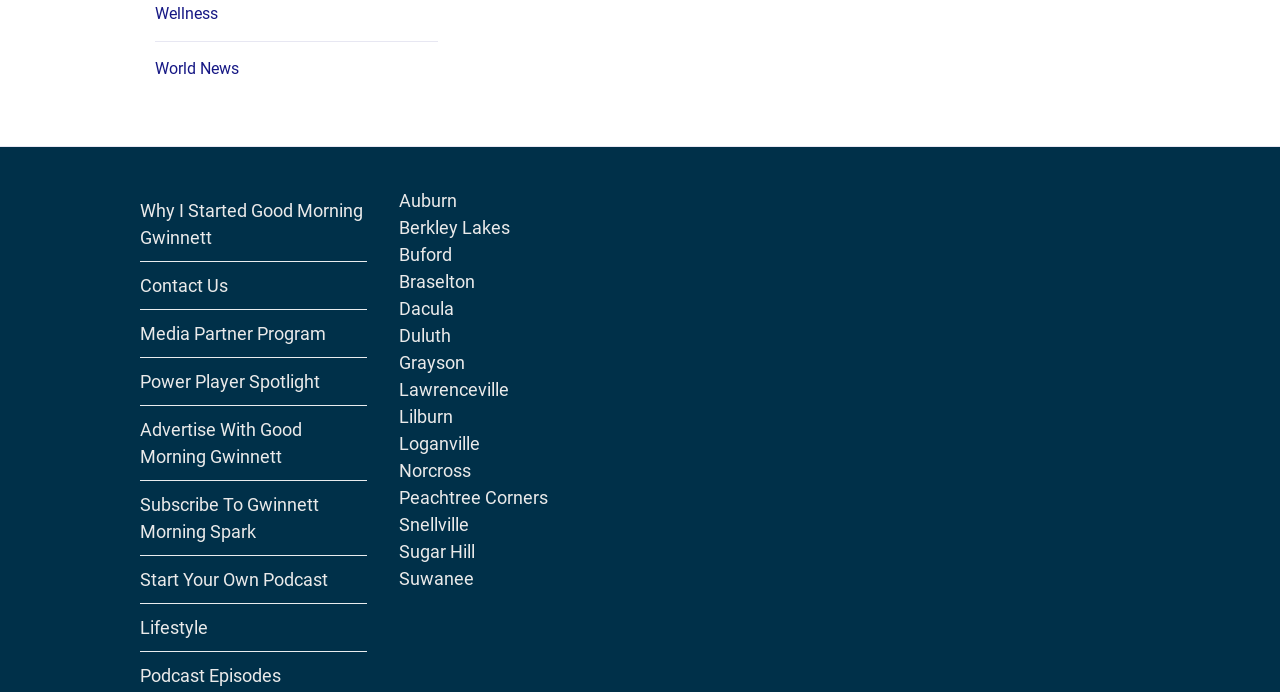Locate the bounding box coordinates of the UI element described by: "Power Player Spotlight". Provide the coordinates as four float numbers between 0 and 1, formatted as [left, top, right, bottom].

[0.109, 0.518, 0.286, 0.586]